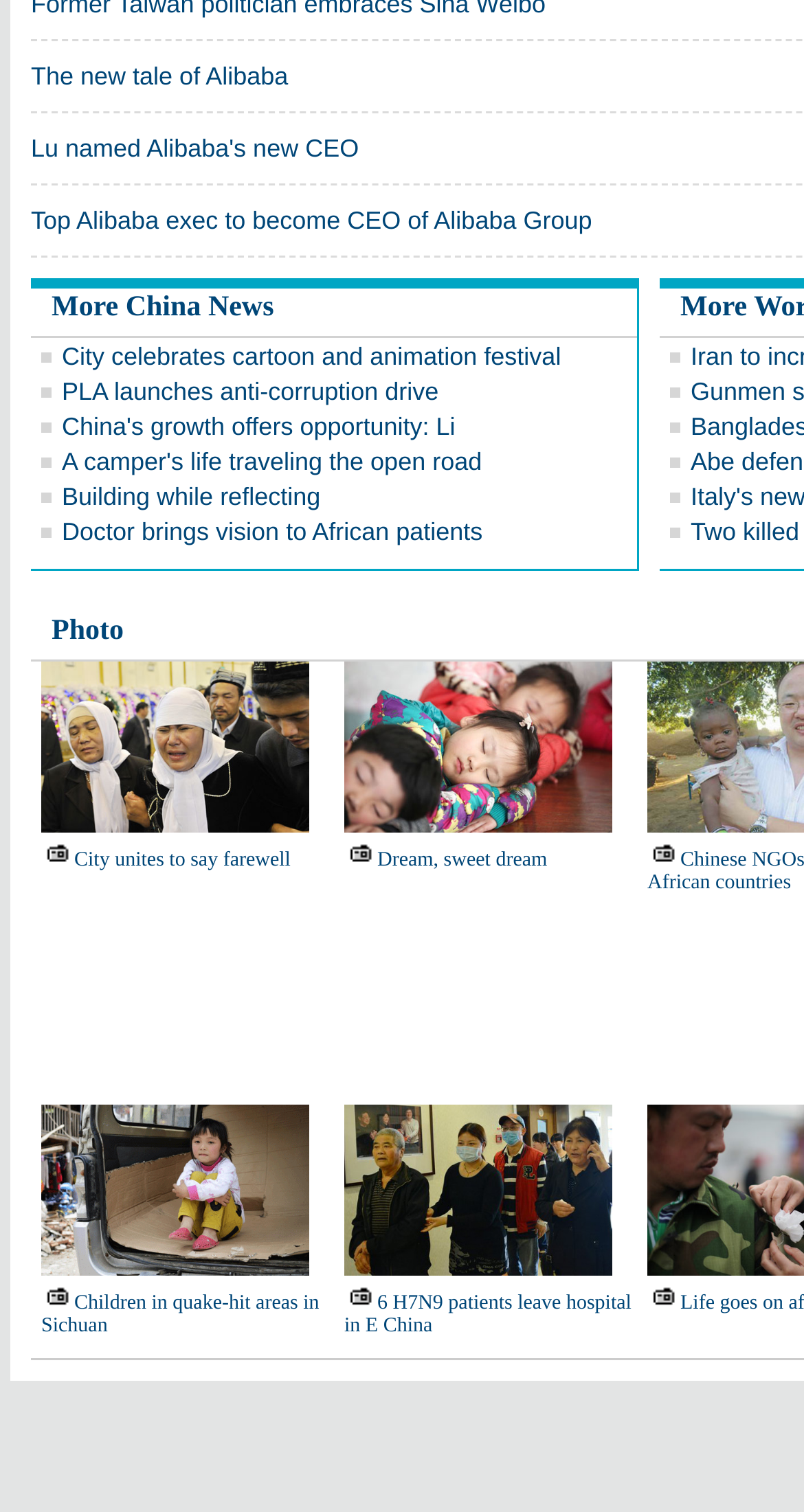Locate the bounding box coordinates of the clickable area needed to fulfill the instruction: "Learn about the city's cartoon and animation festival".

[0.077, 0.226, 0.698, 0.245]